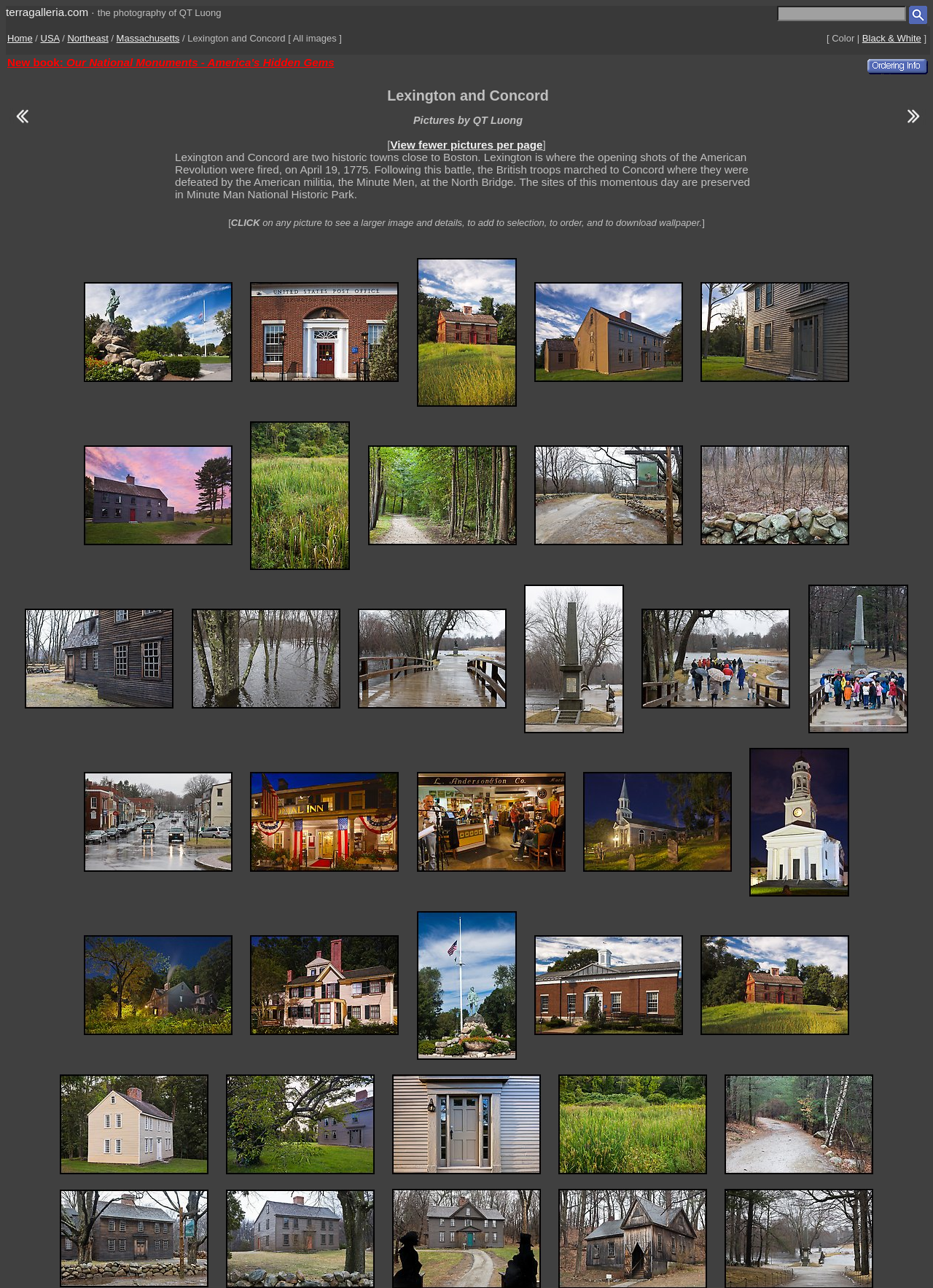How many pictures are displayed on this page?
Please analyze the image and answer the question with as much detail as possible.

There are multiple pictures displayed on this page, each with a caption and a link to view a larger image. The pictures are arranged in a grid-like structure and take up most of the webpage.